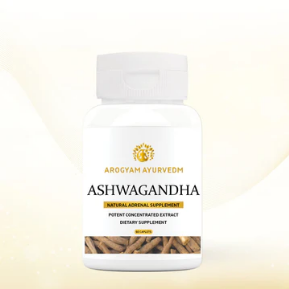What is the purpose of this dietary supplement?
Please use the image to deliver a detailed and complete answer.

The label on the container notes that it is a dietary supplement, suggesting its intended use for wellness and health, which is further supported by the calming essence of the product and its association with stress relief and rejuvenation in traditional Ayurvedic practices.